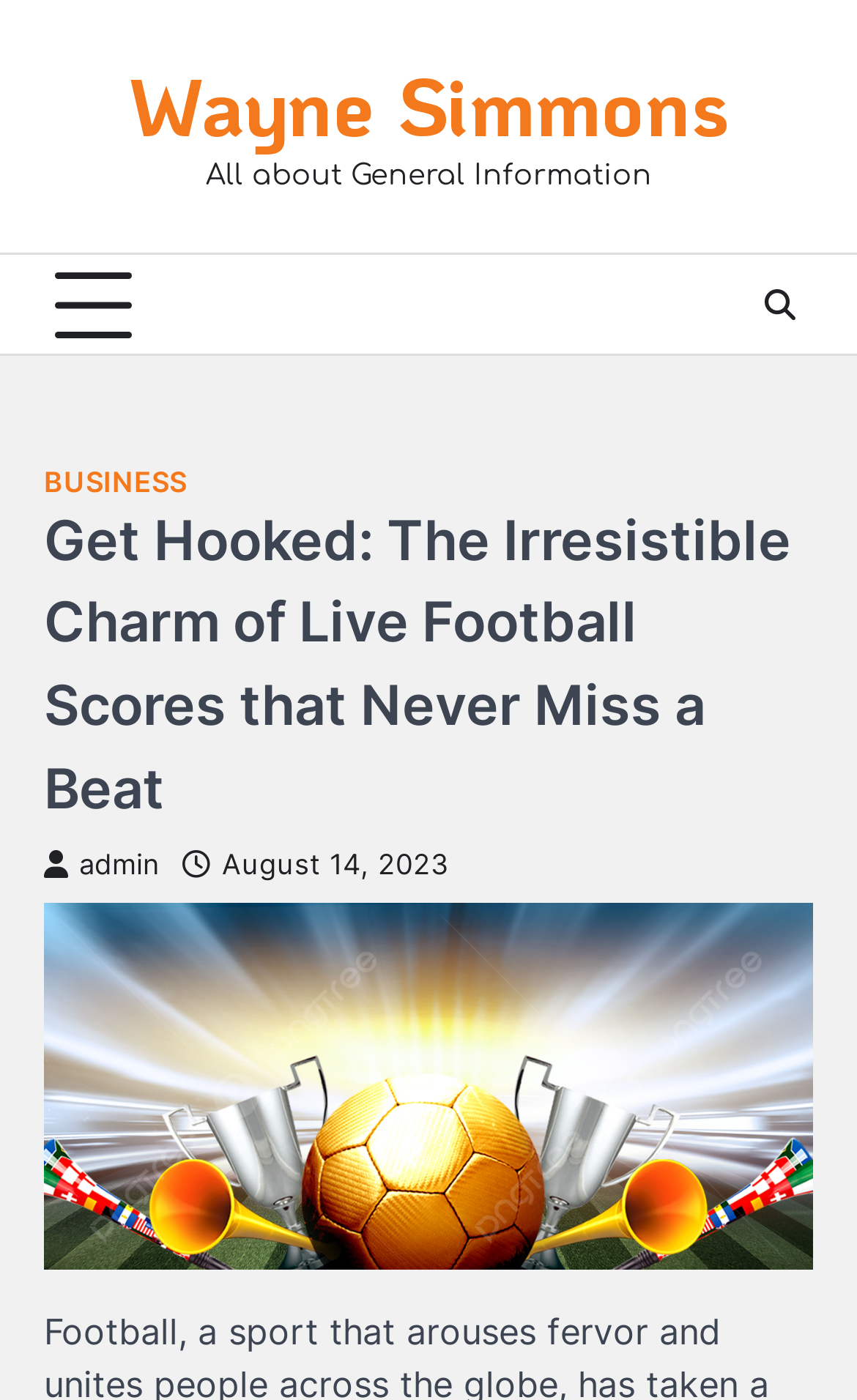What is the author of the article?
Please provide a single word or phrase as the answer based on the screenshot.

Wayne Simmons